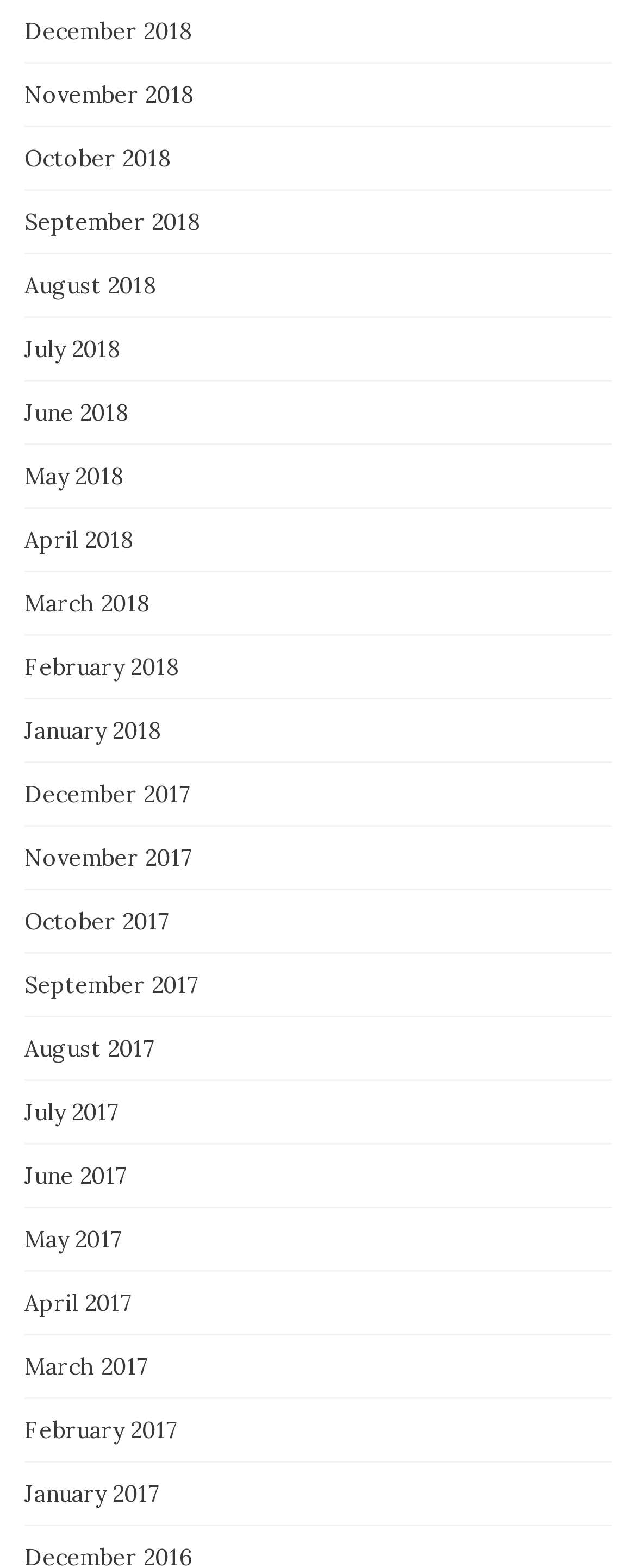Show me the bounding box coordinates of the clickable region to achieve the task as per the instruction: "View November 2017".

[0.038, 0.538, 0.303, 0.557]